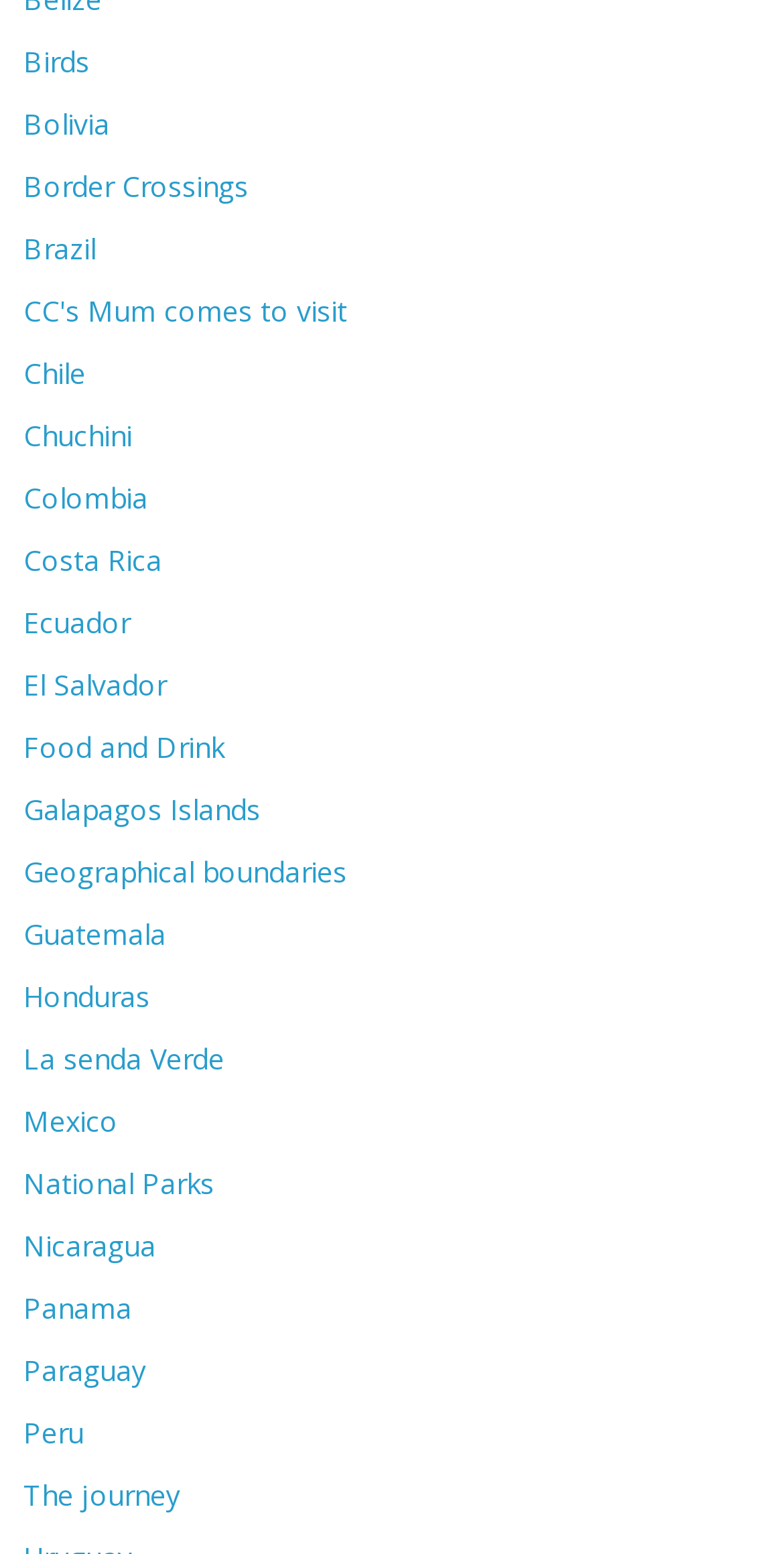Specify the bounding box coordinates of the region I need to click to perform the following instruction: "Discover Peru". The coordinates must be four float numbers in the range of 0 to 1, i.e., [left, top, right, bottom].

[0.03, 0.909, 0.107, 0.934]